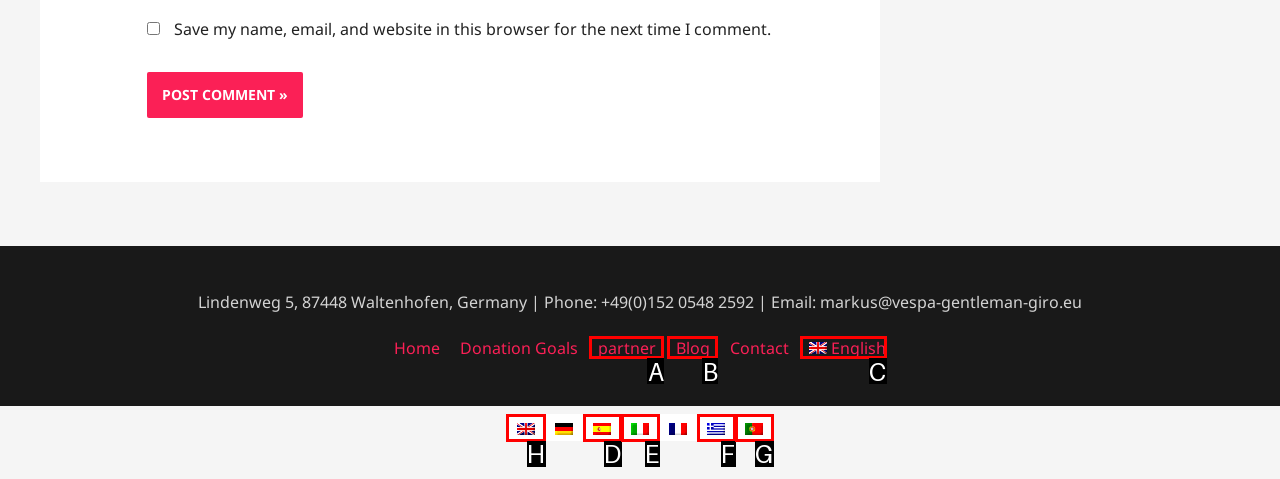Choose the letter that corresponds to the correct button to accomplish the task: Switch to English language
Reply with the letter of the correct selection only.

H